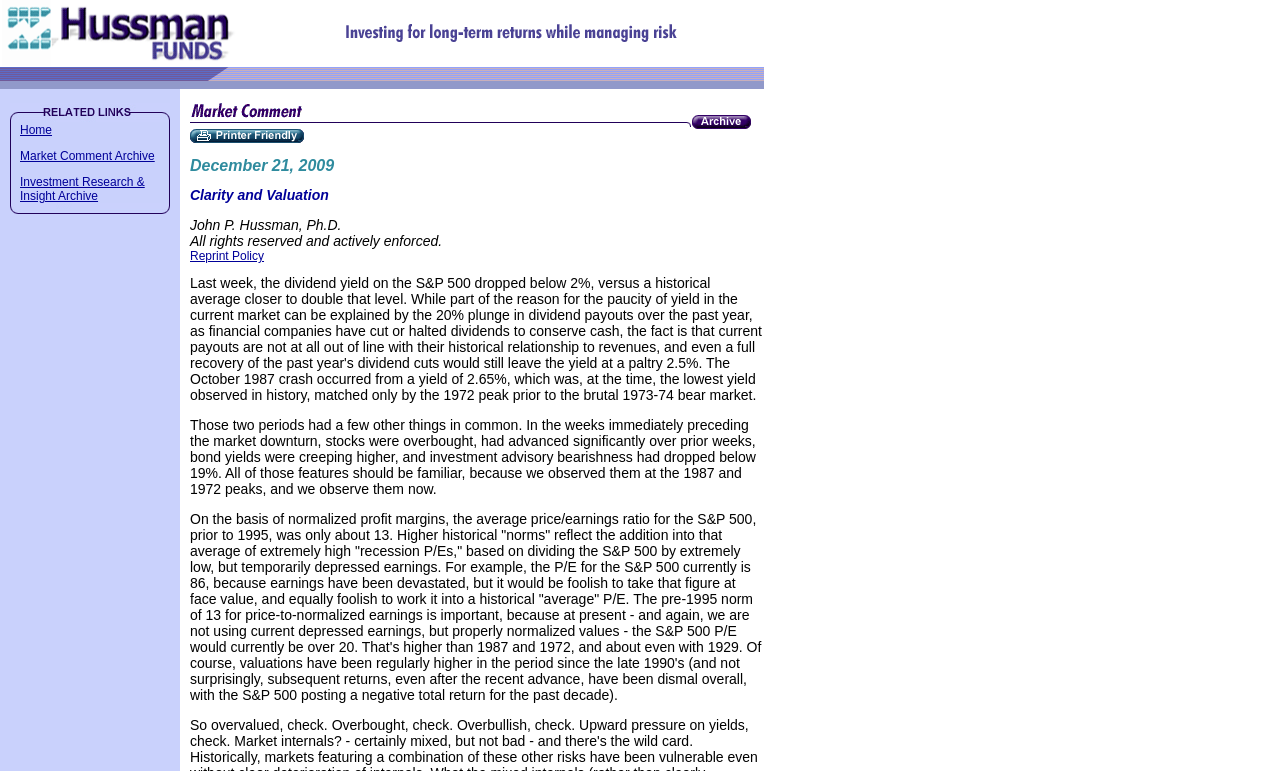Identify the bounding box coordinates for the UI element described as: "name="your-name" placeholder="Name"". The coordinates should be provided as four floats between 0 and 1: [left, top, right, bottom].

None